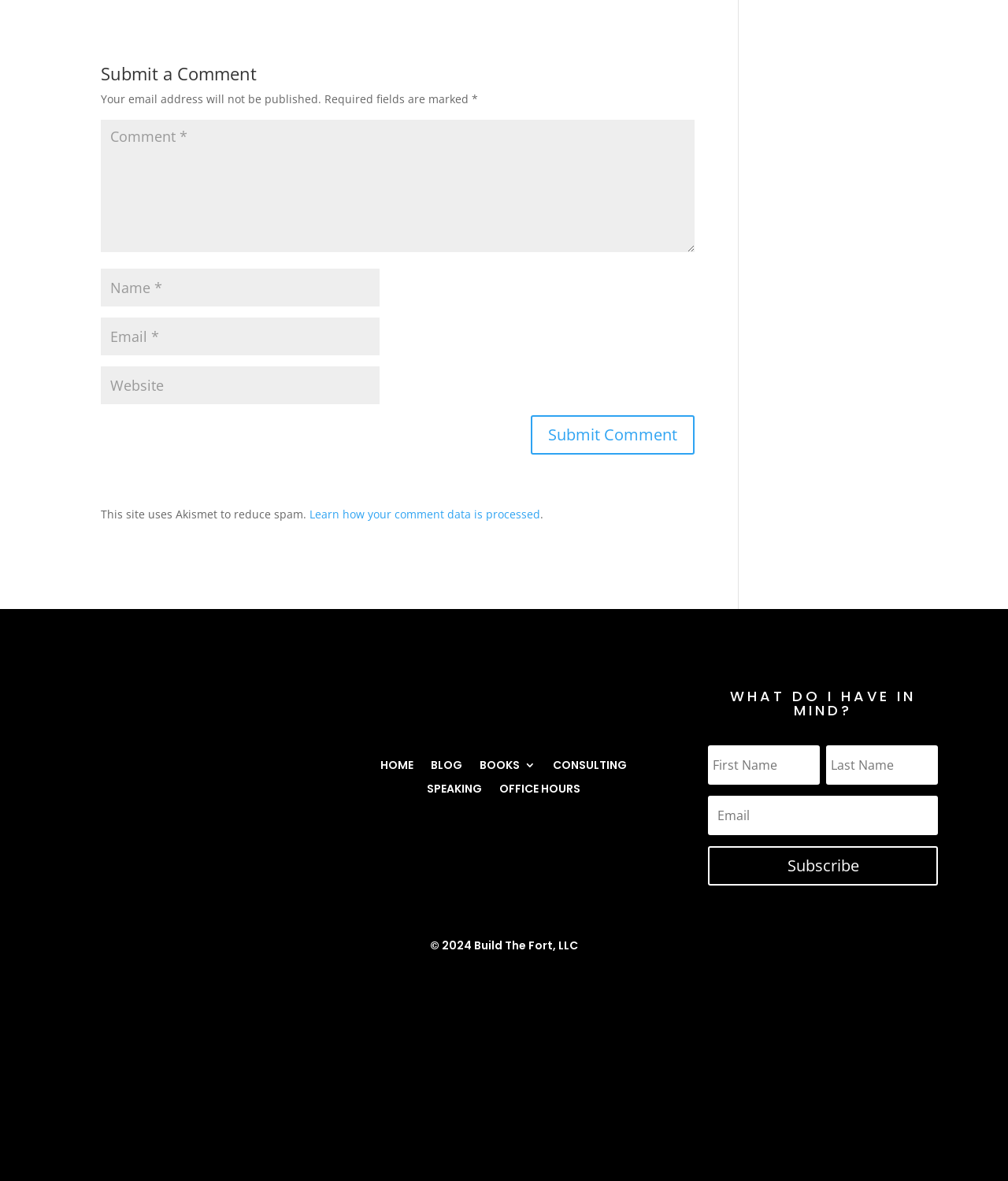What is the purpose of the form?
Examine the image and give a concise answer in one word or a short phrase.

Submit a comment